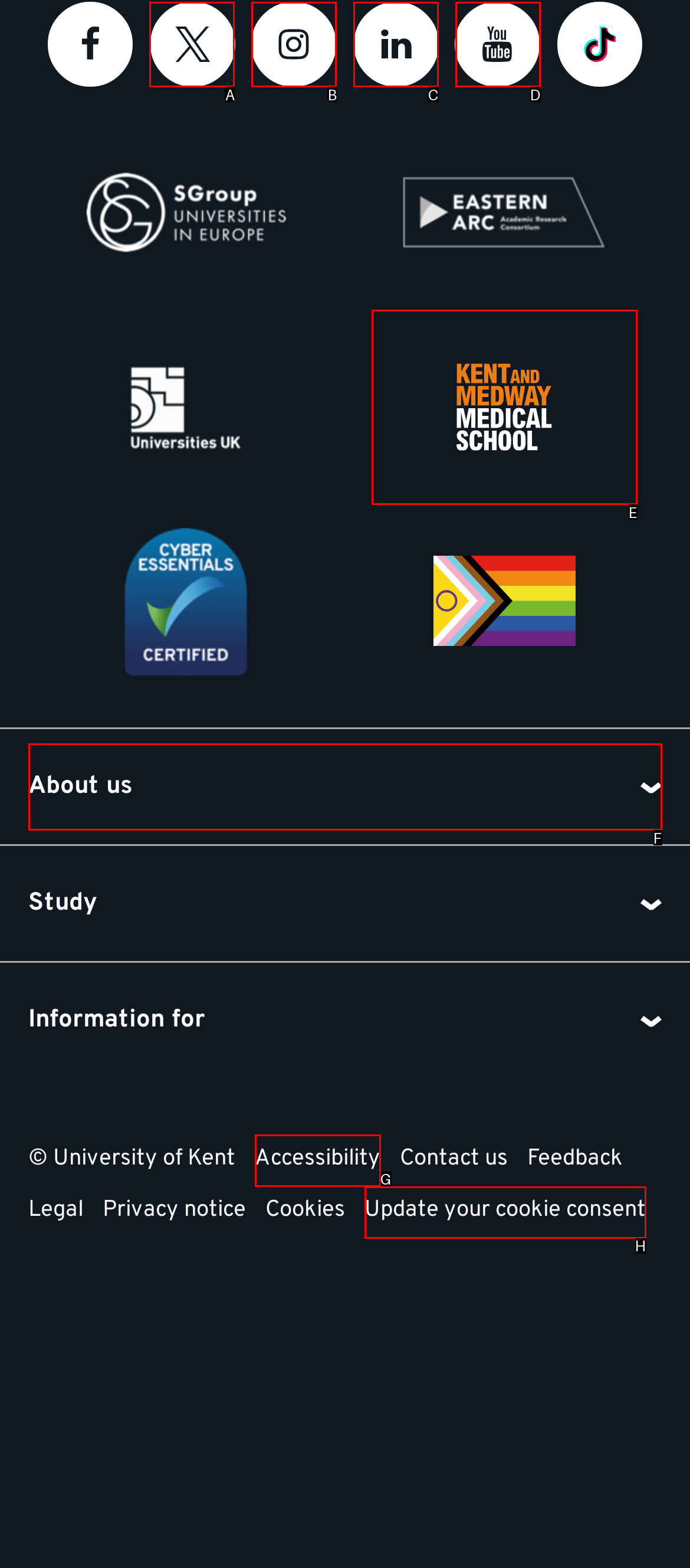Determine which HTML element corresponds to the description: Expertise. Provide the letter of the correct option.

None